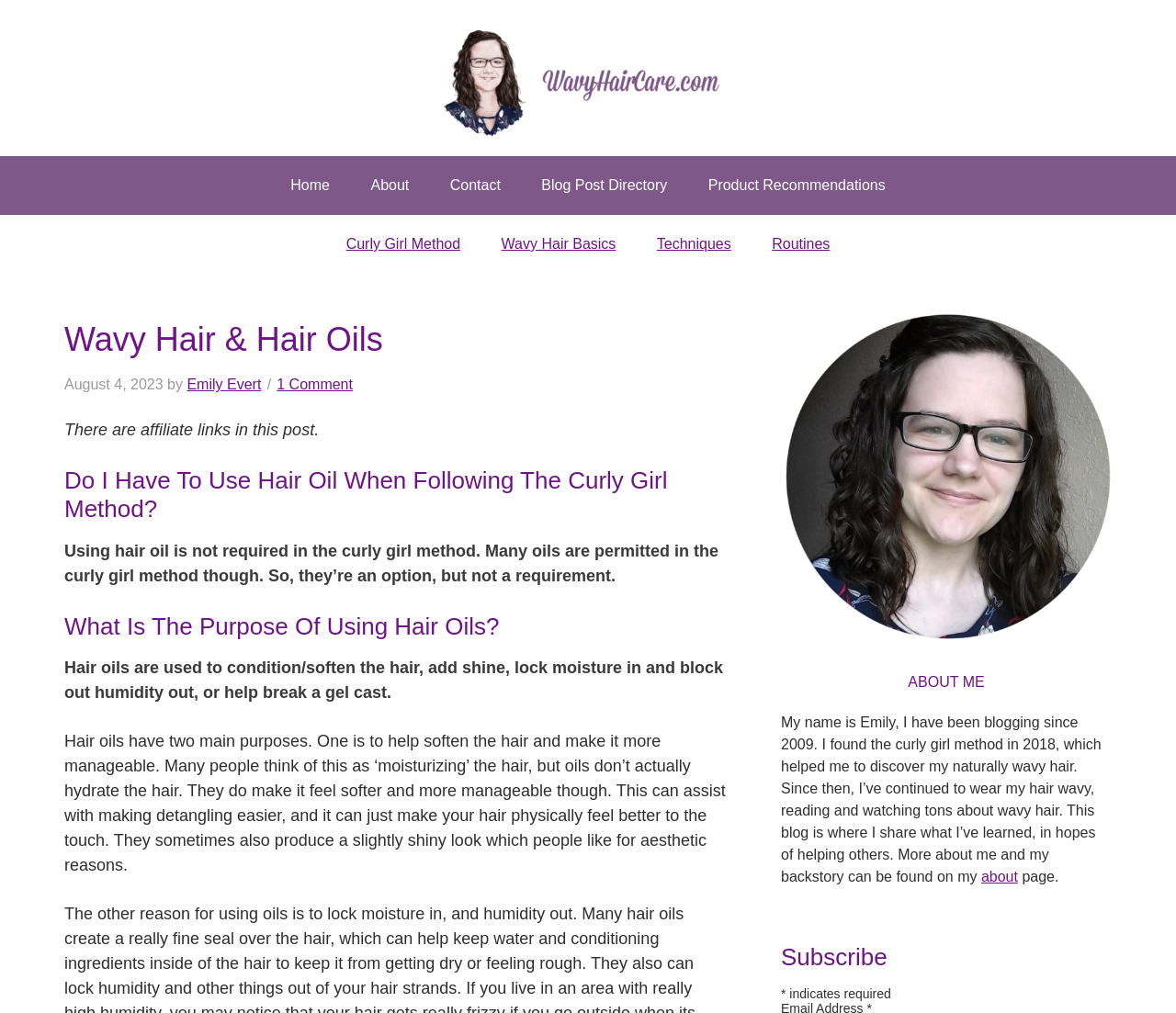Please find the bounding box coordinates of the clickable region needed to complete the following instruction: "read about the author". The bounding box coordinates must consist of four float numbers between 0 and 1, i.e., [left, top, right, bottom].

[0.664, 0.705, 0.936, 0.873]